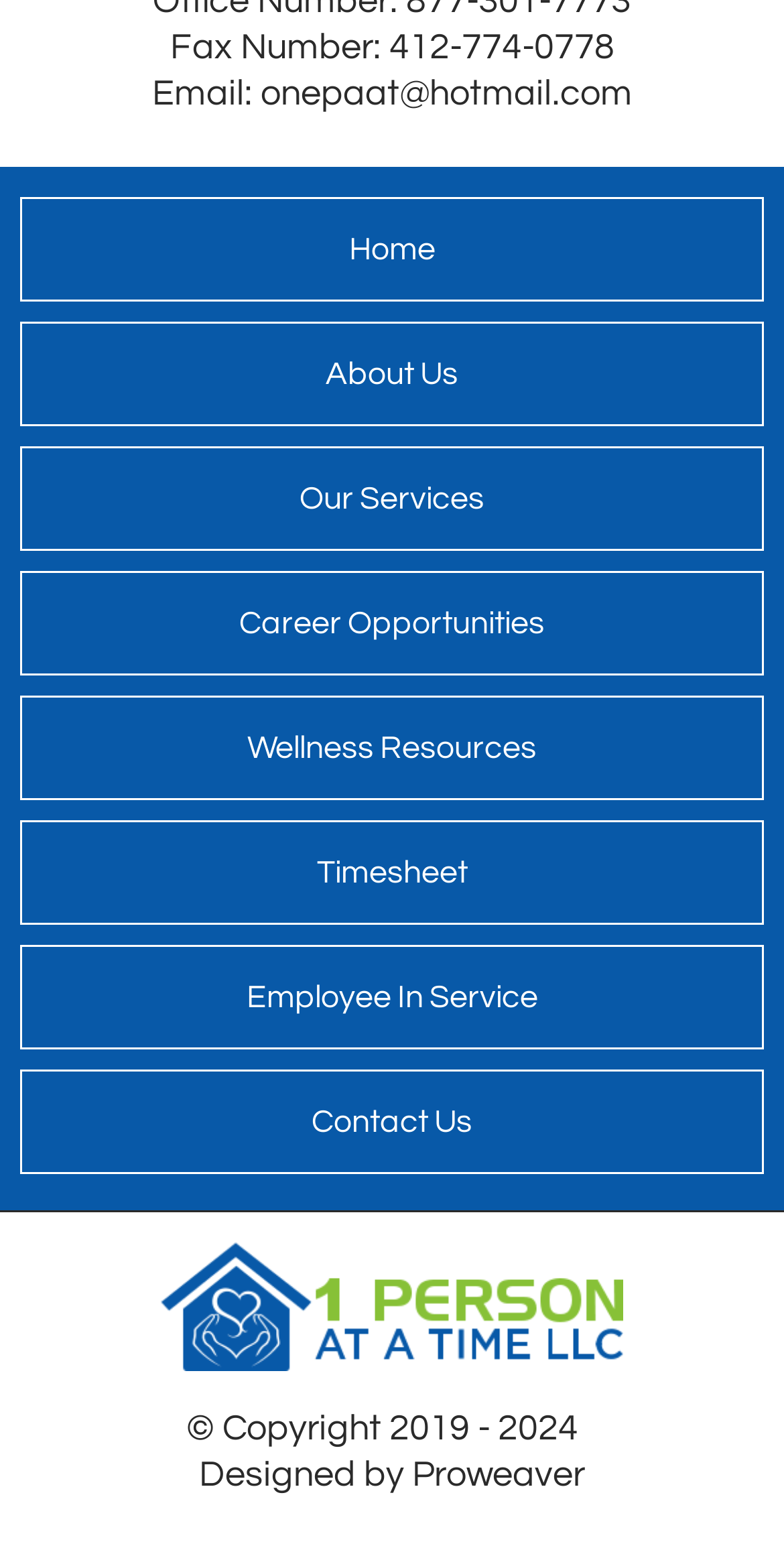What is the email address?
Please provide a comprehensive answer based on the contents of the image.

The email address is located next to the label 'Email:' and is a clickable link.